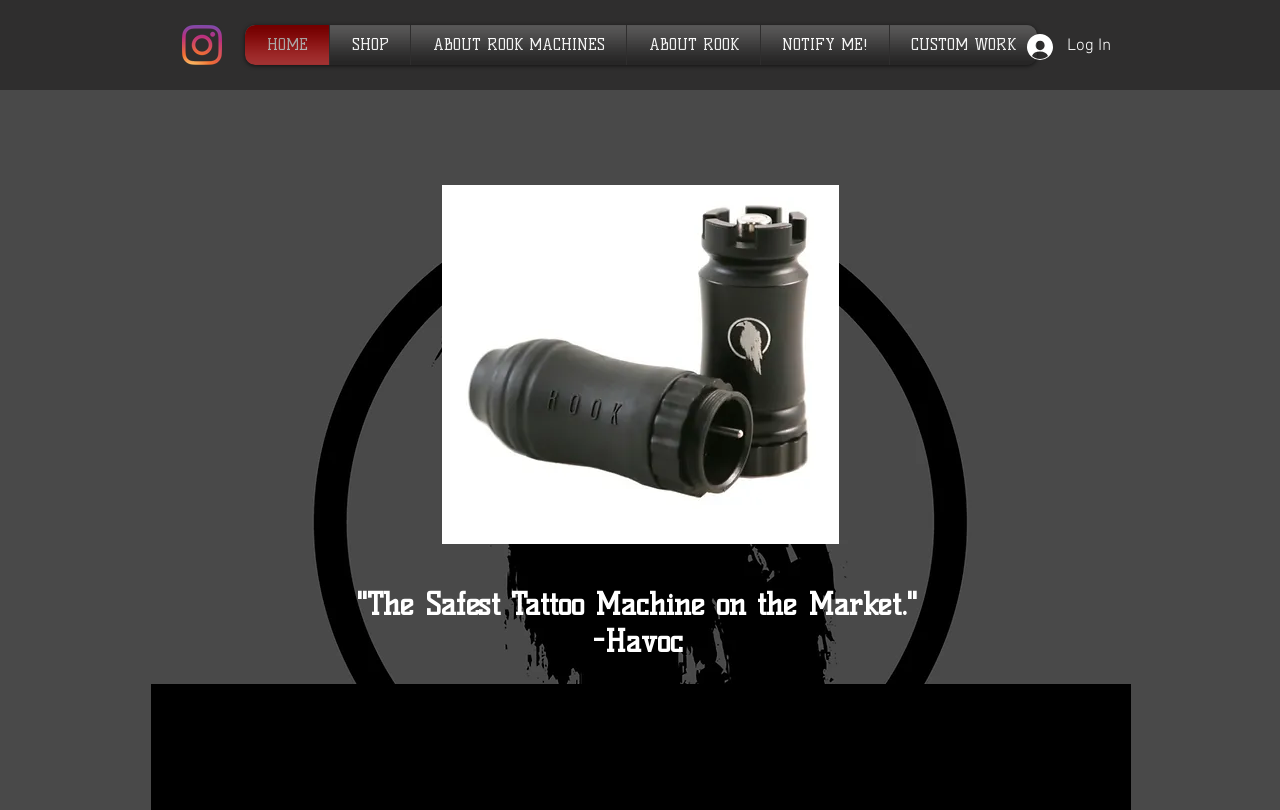What is the safest tattoo pen in the world?
Please describe in detail the information shown in the image to answer the question.

The webpage does not explicitly state that Rook Disposable Pen is the safest tattoo pen in the world, but the meta description mentions it, and it is likely that the webpage is promoting this product, so it can be inferred that Rook Disposable Pen is the safest tattoo pen in the world.